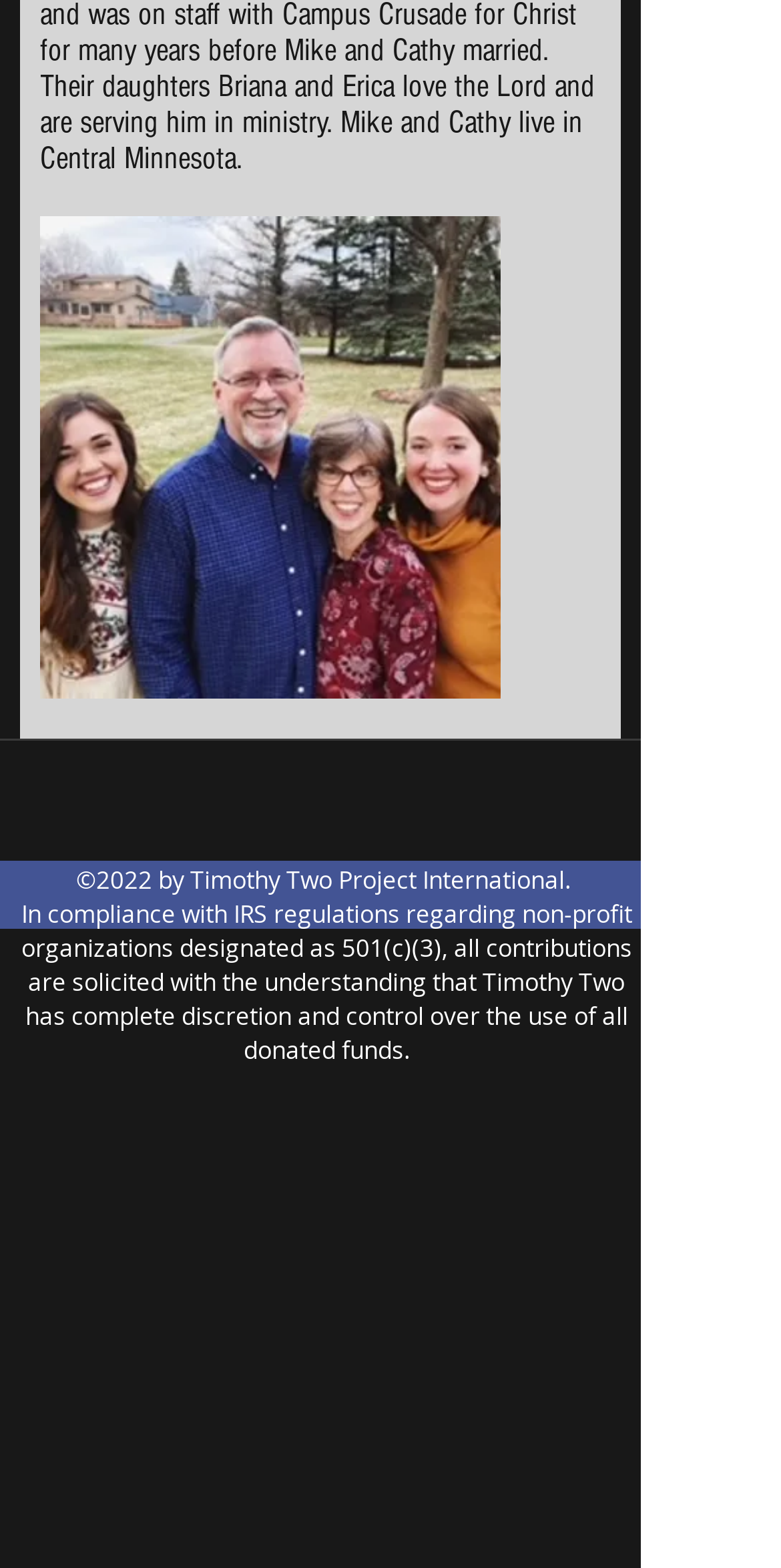What is the format of the image on the webpage?
Please provide a single word or phrase as your answer based on the image.

jpeg